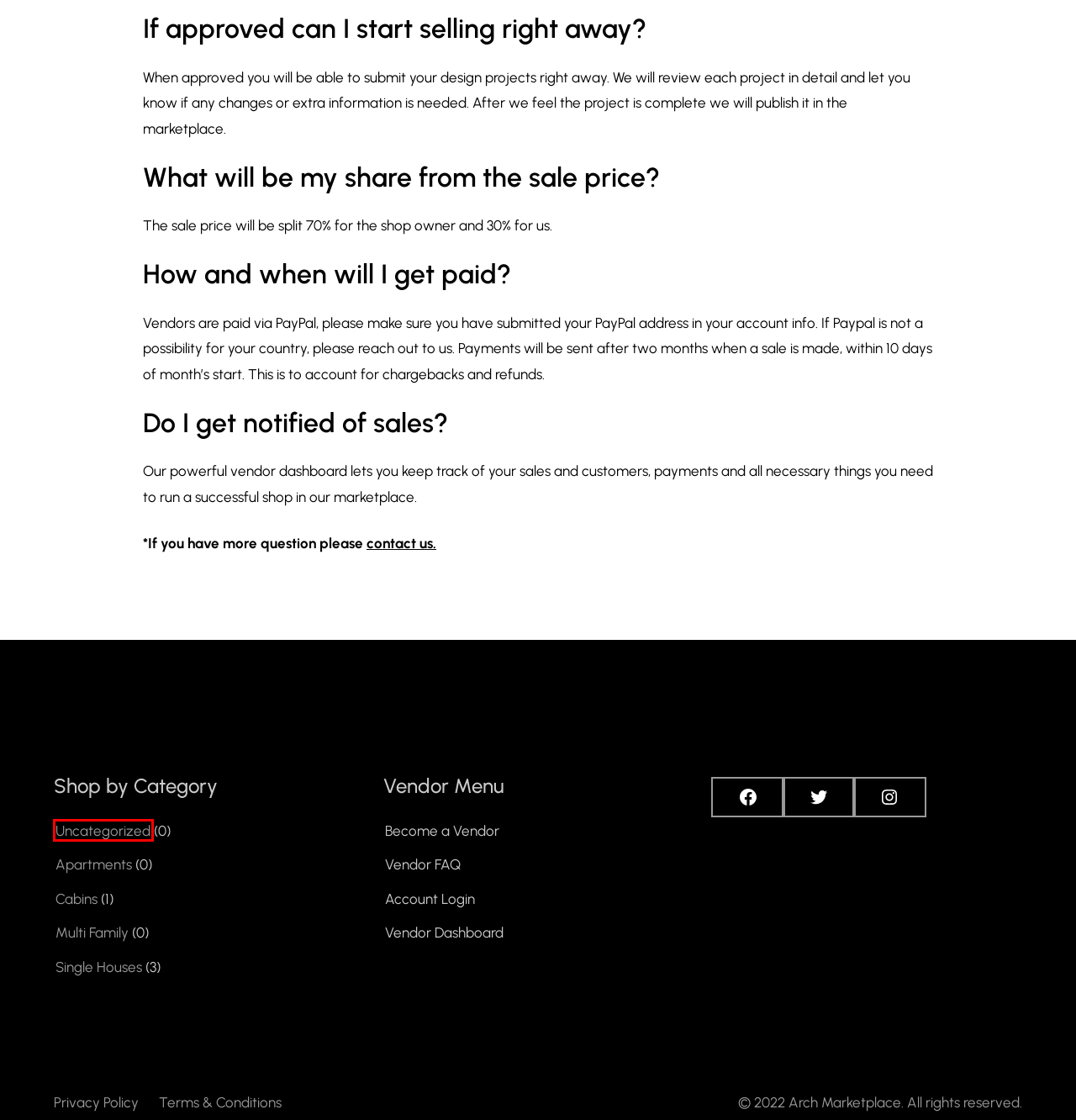Analyze the screenshot of a webpage featuring a red rectangle around an element. Pick the description that best fits the new webpage after interacting with the element inside the red bounding box. Here are the candidates:
A. Apartments Archives - Arch Marketplace
B. Become a vendor - Arch Marketplace
C. Single Houses Archives - Arch Marketplace
D. Terms and Conditions - Arch Marketplace
E. Contact - Arch Marketplace
F. Privacy Policy - Arch Marketplace
G. My account - Arch Marketplace
H. Uncategorized Archives - Arch Marketplace

H